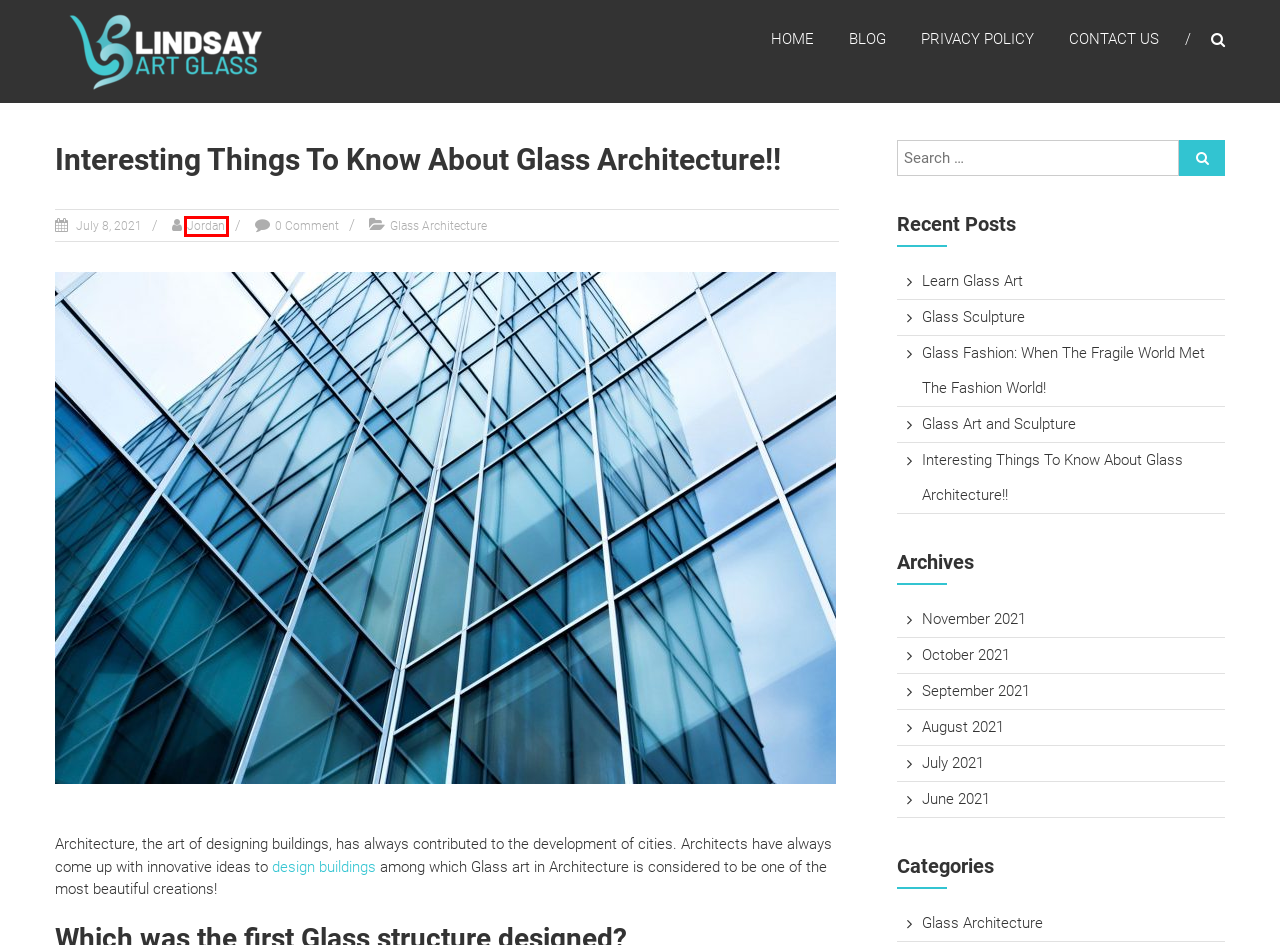A screenshot of a webpage is given, featuring a red bounding box around a UI element. Please choose the webpage description that best aligns with the new webpage after clicking the element in the bounding box. These are the descriptions:
A. Blog - Lindsay Art Glass
B. July, 2021 - Lindsay Art Glass
C. June, 2021 - Lindsay Art Glass
D. Learn Glass Art
E. Lindsay Art Glass | Glass Blowing Studio & Gallery.
F. Privacy Policy - Lindsay Art Glass
G. Contact Us - Lindsay Art Glass
H. Jordan - Lindsay Art Glass

H